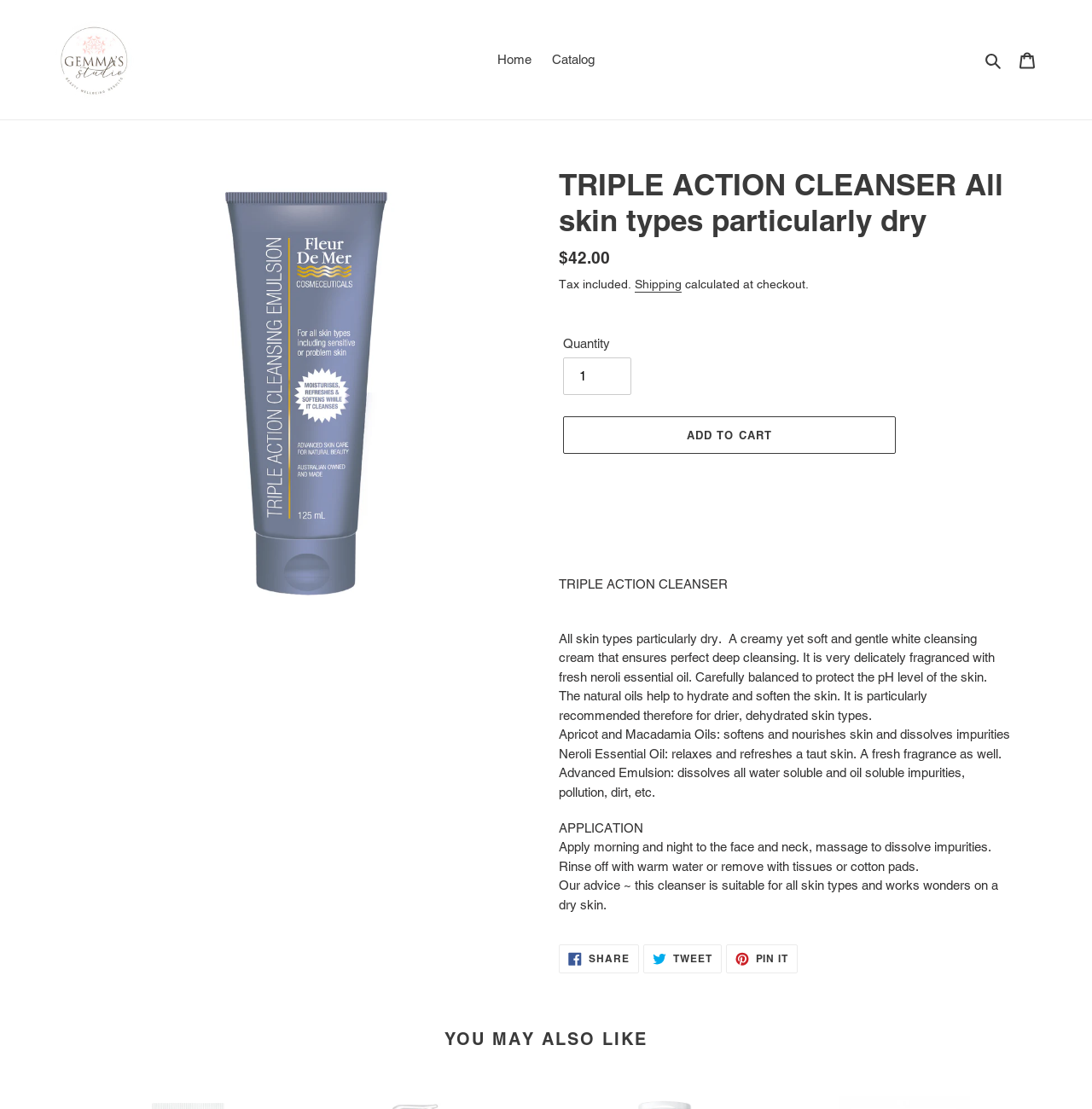Please study the image and answer the question comprehensively:
How do you apply the TRIPLE ACTION CLEANSER?

The application instructions for the TRIPLE ACTION CLEANSER are provided in the product description, which states that you should 'Apply morning and night to the face and neck, massage to dissolve impurities. Rinse off with warm water or remove with tissues or cotton pads'.